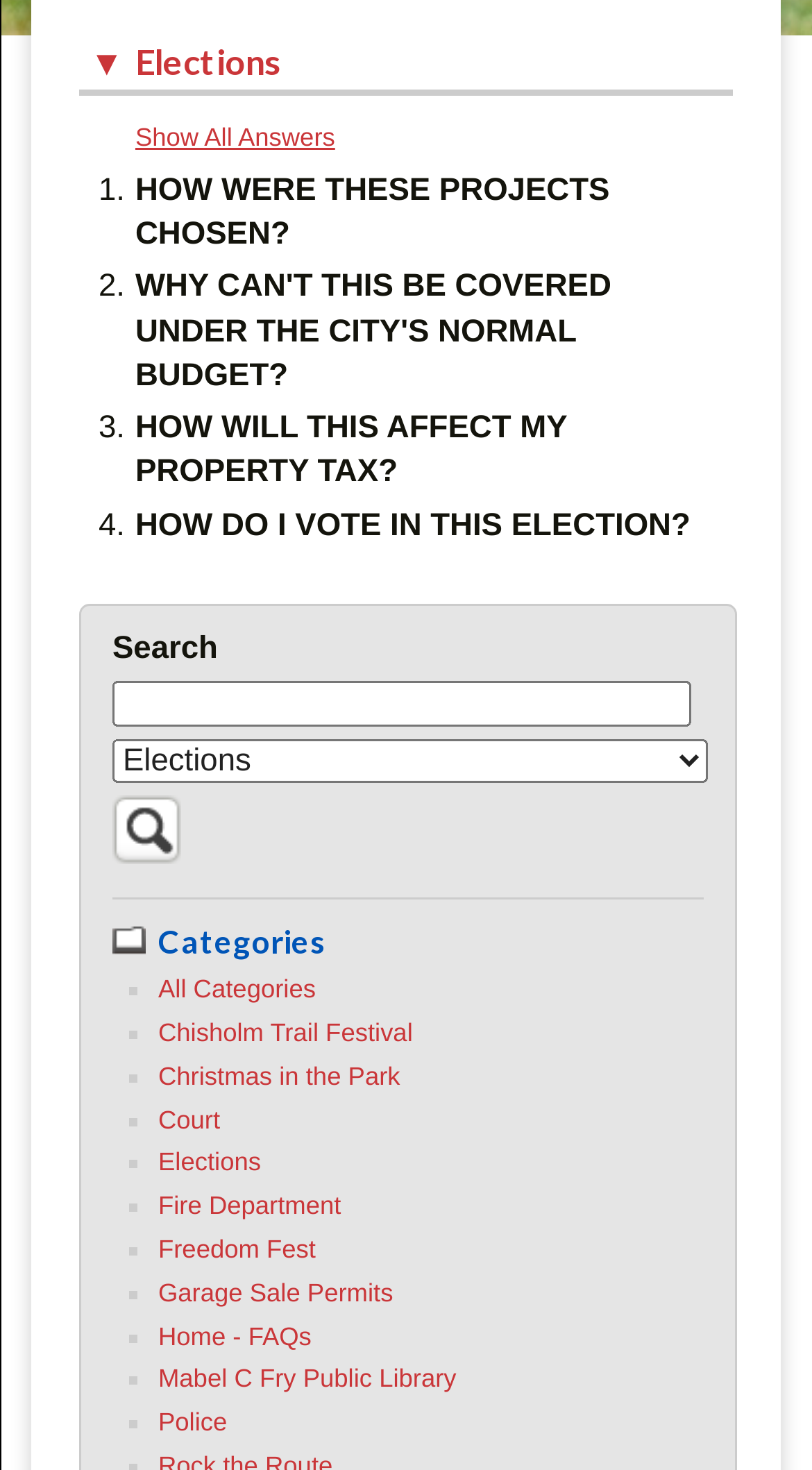From the webpage screenshot, predict the bounding box of the UI element that matches this description: "Mabel C Fry Public Library".

[0.195, 0.928, 0.562, 0.948]